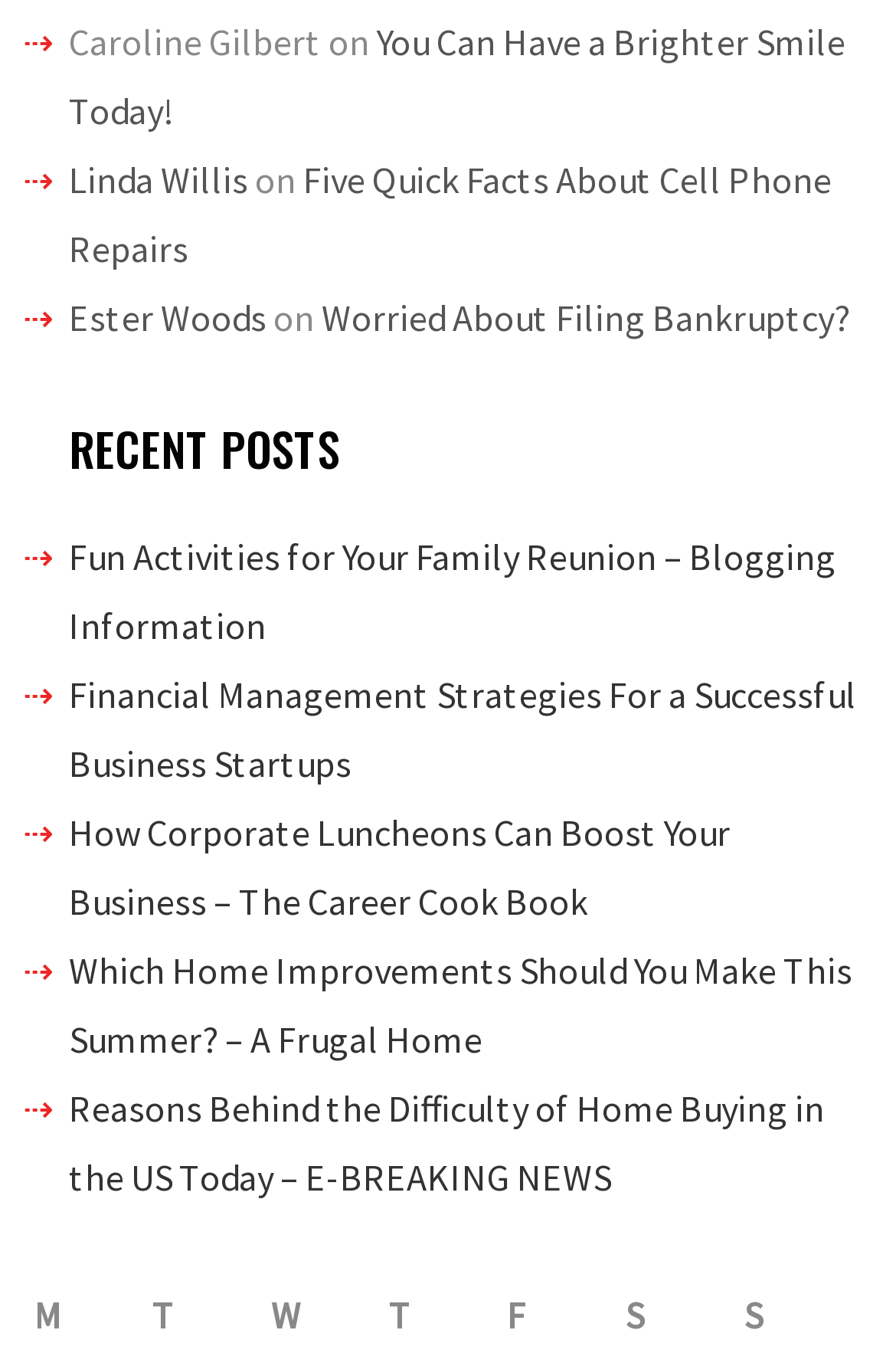What is the topic of the third link under 'RECENT POSTS'? Analyze the screenshot and reply with just one word or a short phrase.

Corporate Luncheons